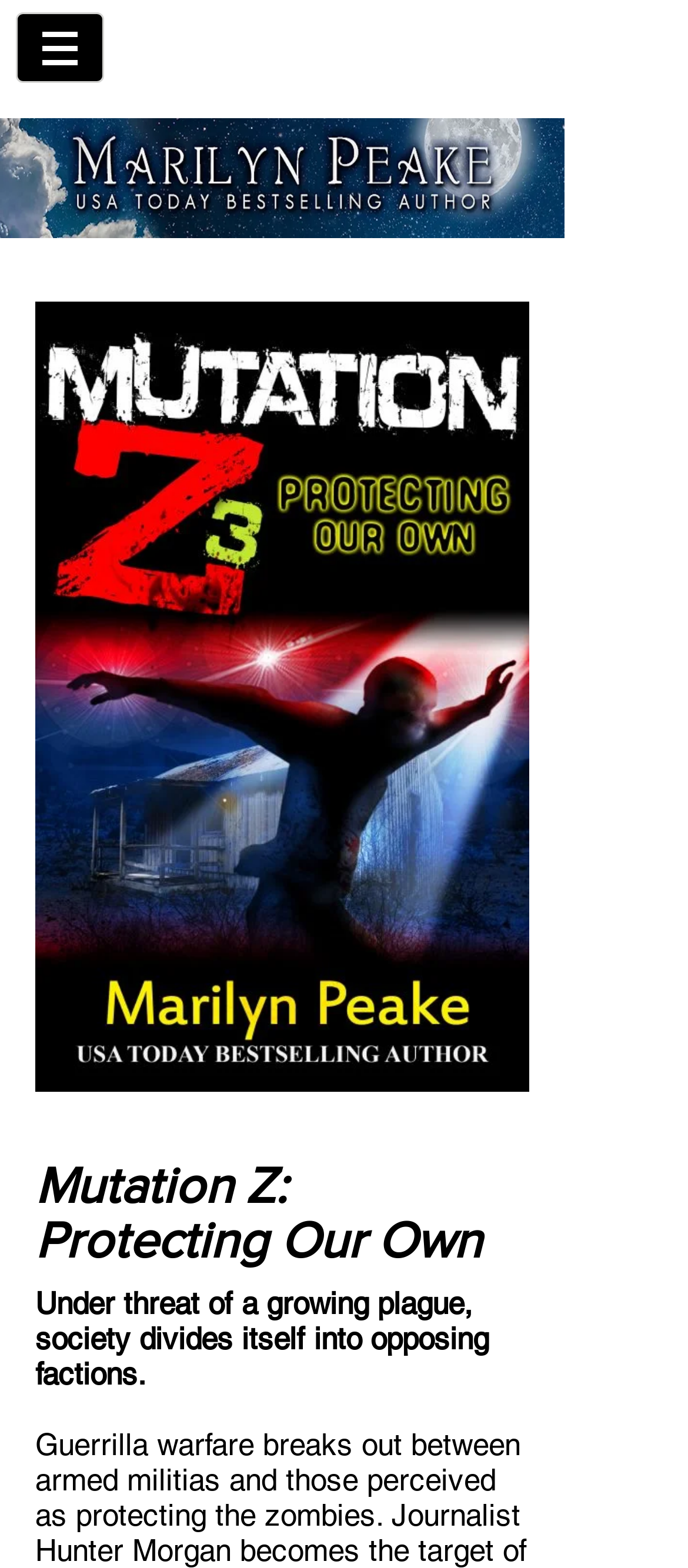What is the main theme of the book?
Your answer should be a single word or phrase derived from the screenshot.

Plague